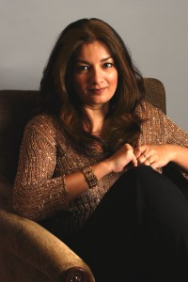Respond to the following query with just one word or a short phrase: 
What is the date of Ramona Borthwick's upcoming performance?

February 17